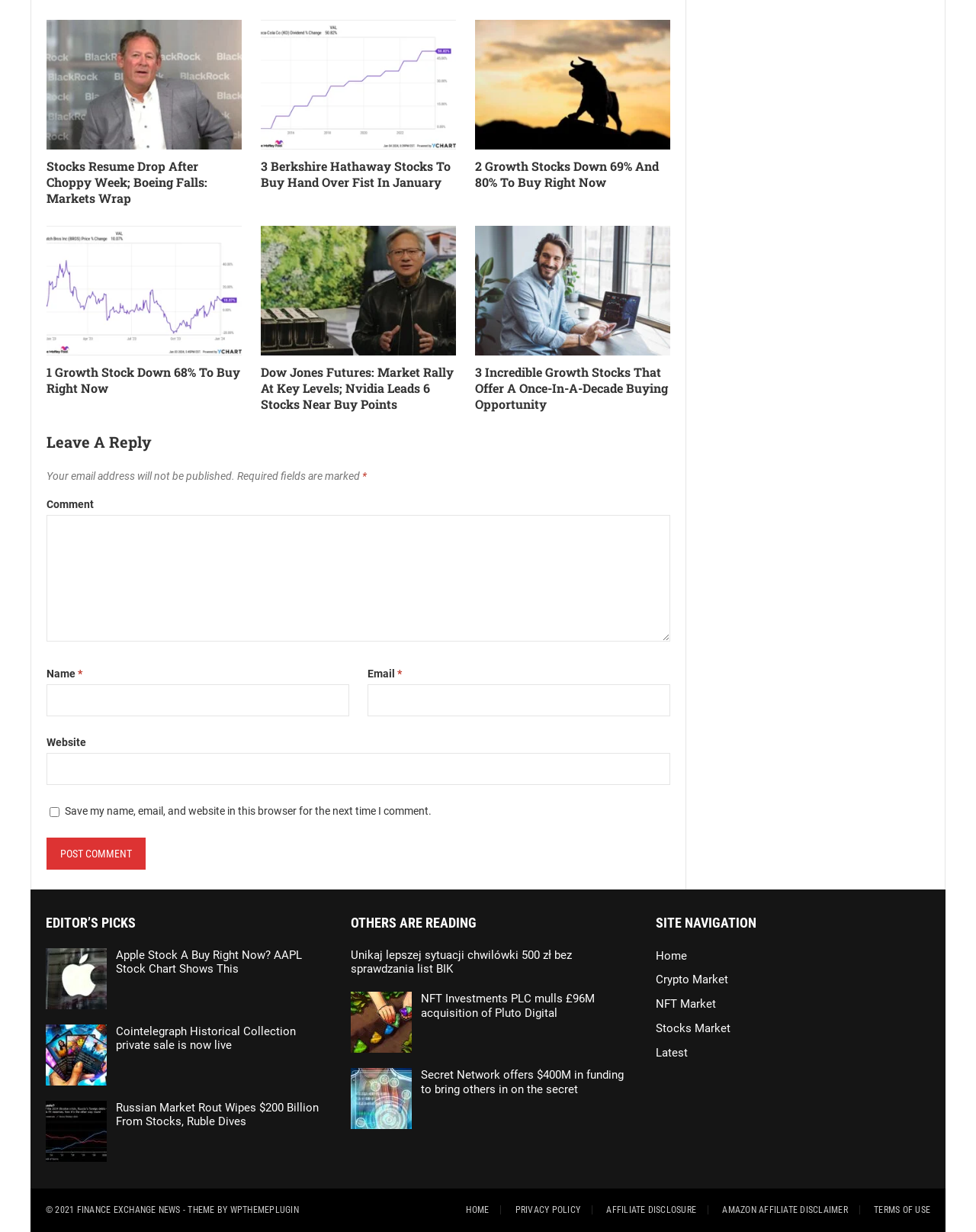What is the purpose of the comment section?
Answer with a single word or short phrase according to what you see in the image.

To leave a reply